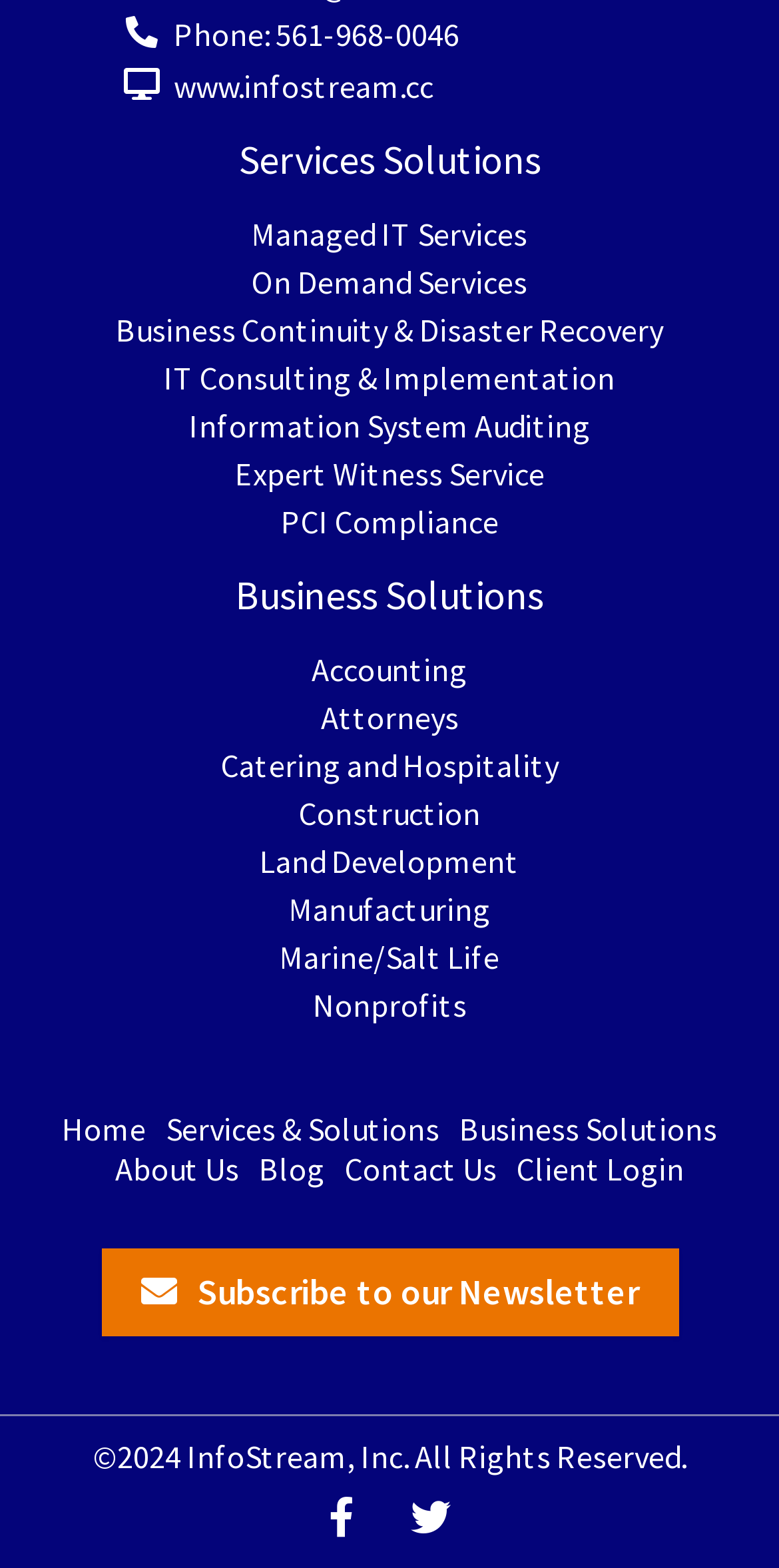Specify the bounding box coordinates of the area to click in order to follow the given instruction: "Contact us through the link."

[0.442, 0.732, 0.637, 0.758]